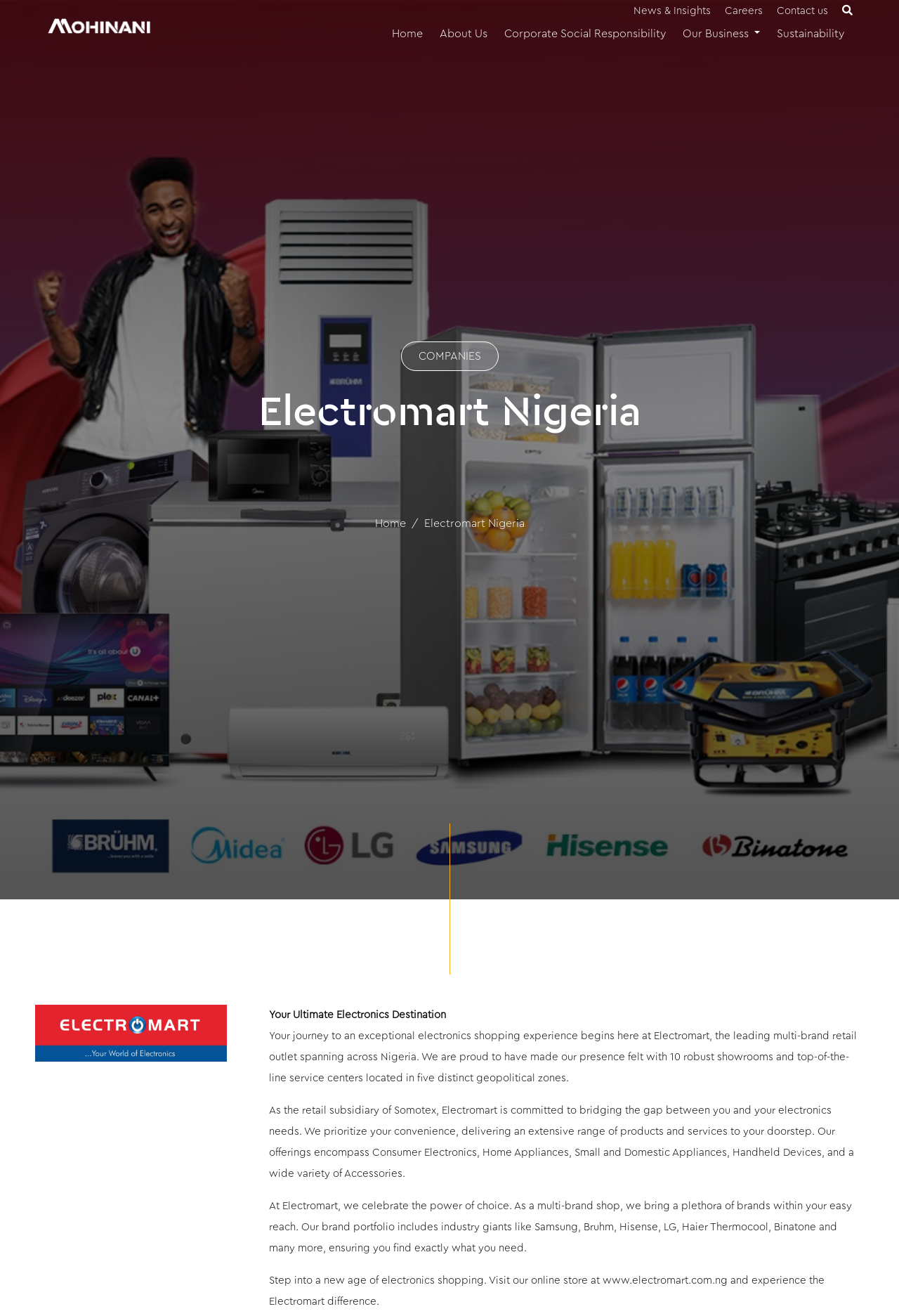Identify the bounding box of the UI element described as follows: "Corporate Social Responsibility". Provide the coordinates as four float numbers in the range of 0 to 1 [left, top, right, bottom].

[0.555, 0.015, 0.747, 0.036]